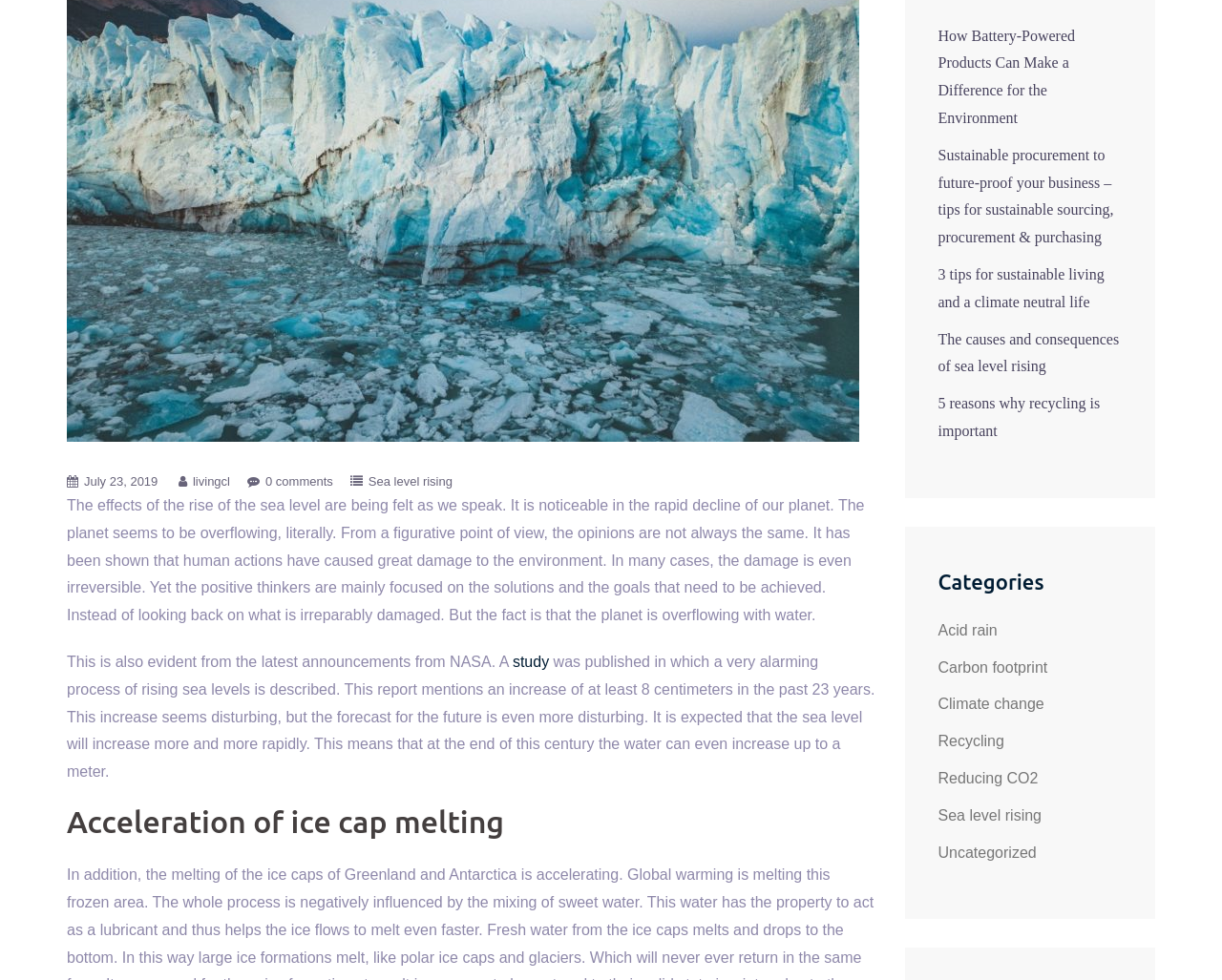Identify the bounding box of the UI element described as follows: "July 23, 2019February 23, 2019". Provide the coordinates as four float numbers in the range of 0 to 1 [left, top, right, bottom].

[0.069, 0.484, 0.129, 0.498]